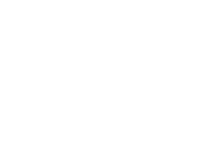What type of initiative is featured on the webpage?
Please answer the question with as much detail and depth as you can.

The webpage features a fundraising initiative that aims to support various causes, and the 'Give Now' image is a crucial part of this initiative, encouraging users to take action and make a financial contribution.